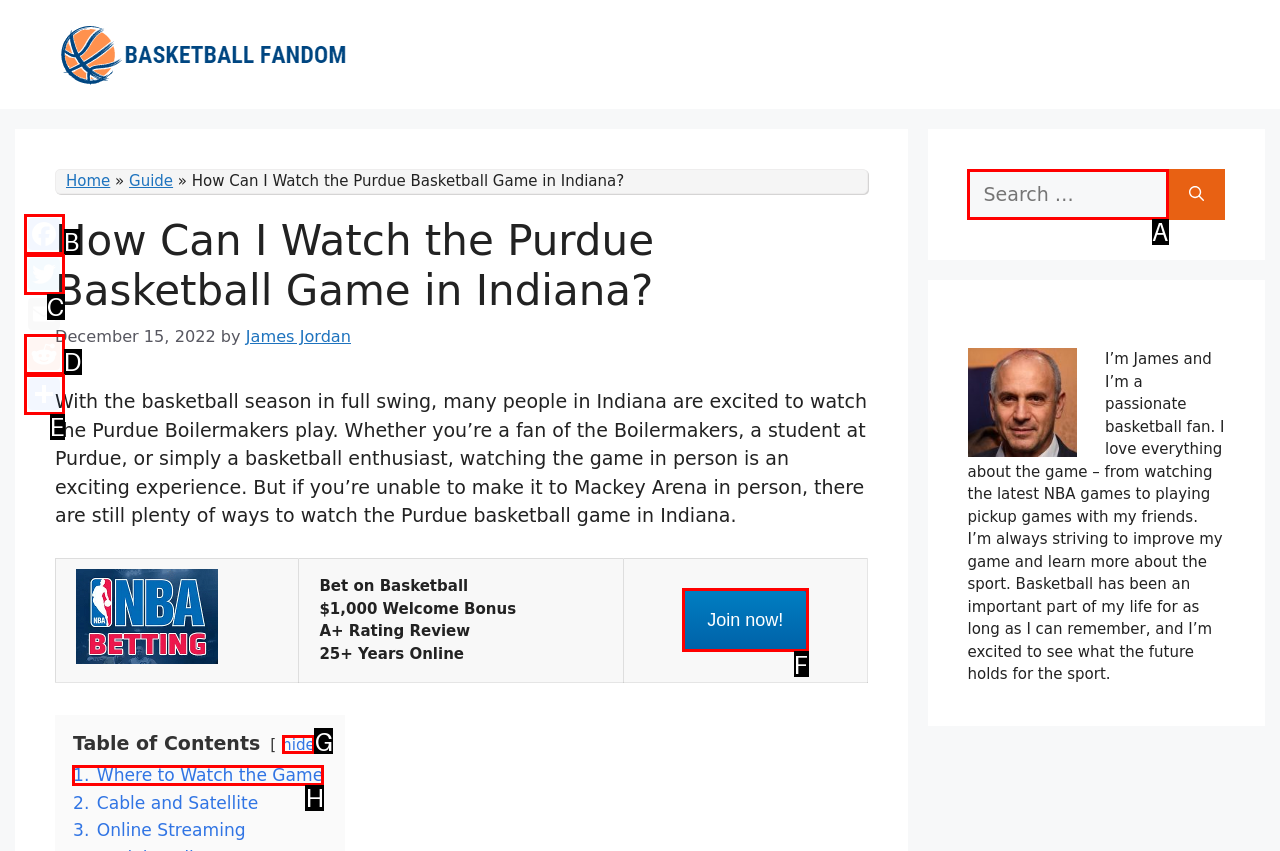Select the proper UI element to click in order to perform the following task: Click the Login button. Indicate your choice with the letter of the appropriate option.

None